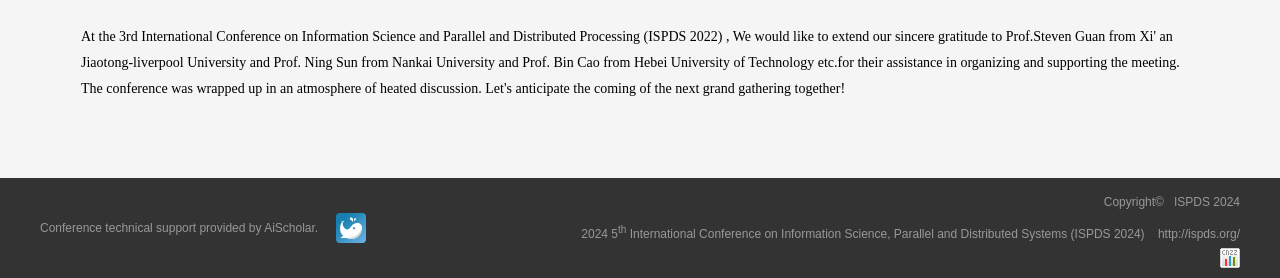Examine the image carefully and respond to the question with a detailed answer: 
What is the URL of the conference website?

The URL of the conference website can be found in the StaticText element with the text 'International Conference on Information Science, Parallel and Distributed Systems (ISPDS 2024)  http://ispds.org/'. This element is located at the bottom of the page, with a bounding box coordinate of [0.489, 0.817, 0.969, 0.867].